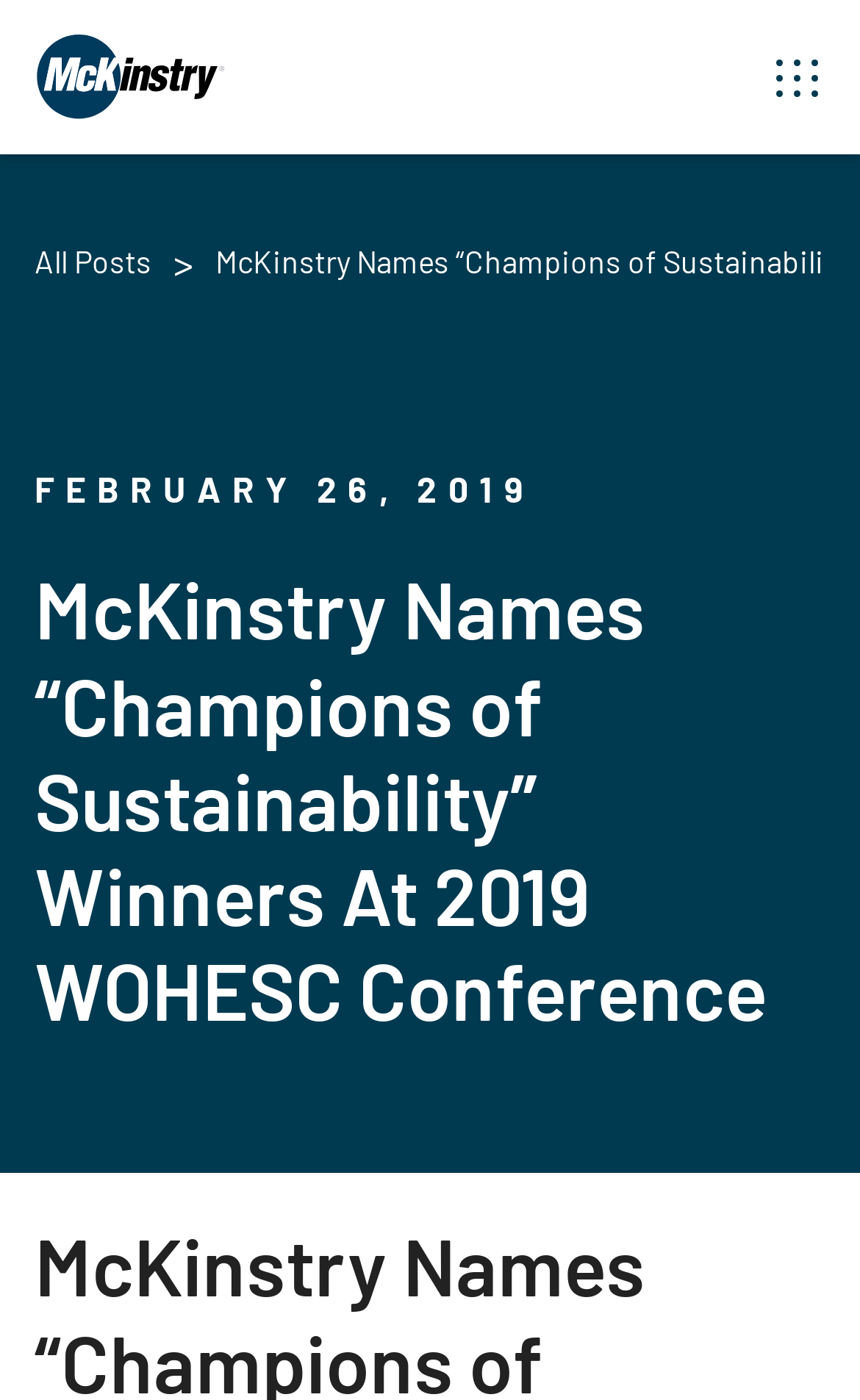Given the element description "All Posts" in the screenshot, predict the bounding box coordinates of that UI element.

[0.04, 0.169, 0.176, 0.207]